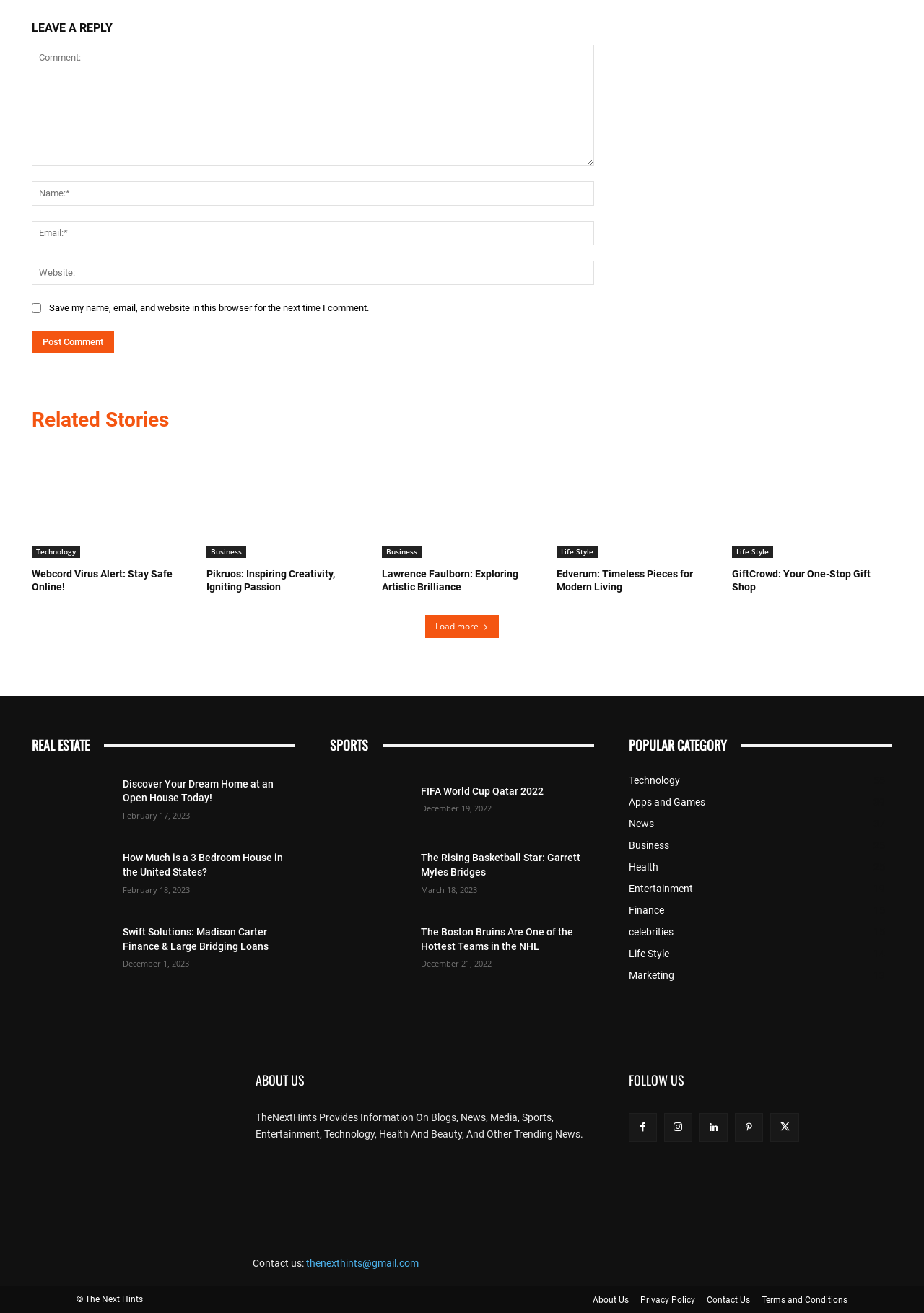Locate the bounding box coordinates of the item that should be clicked to fulfill the instruction: "Follow on Facebook".

[0.68, 0.848, 0.711, 0.87]